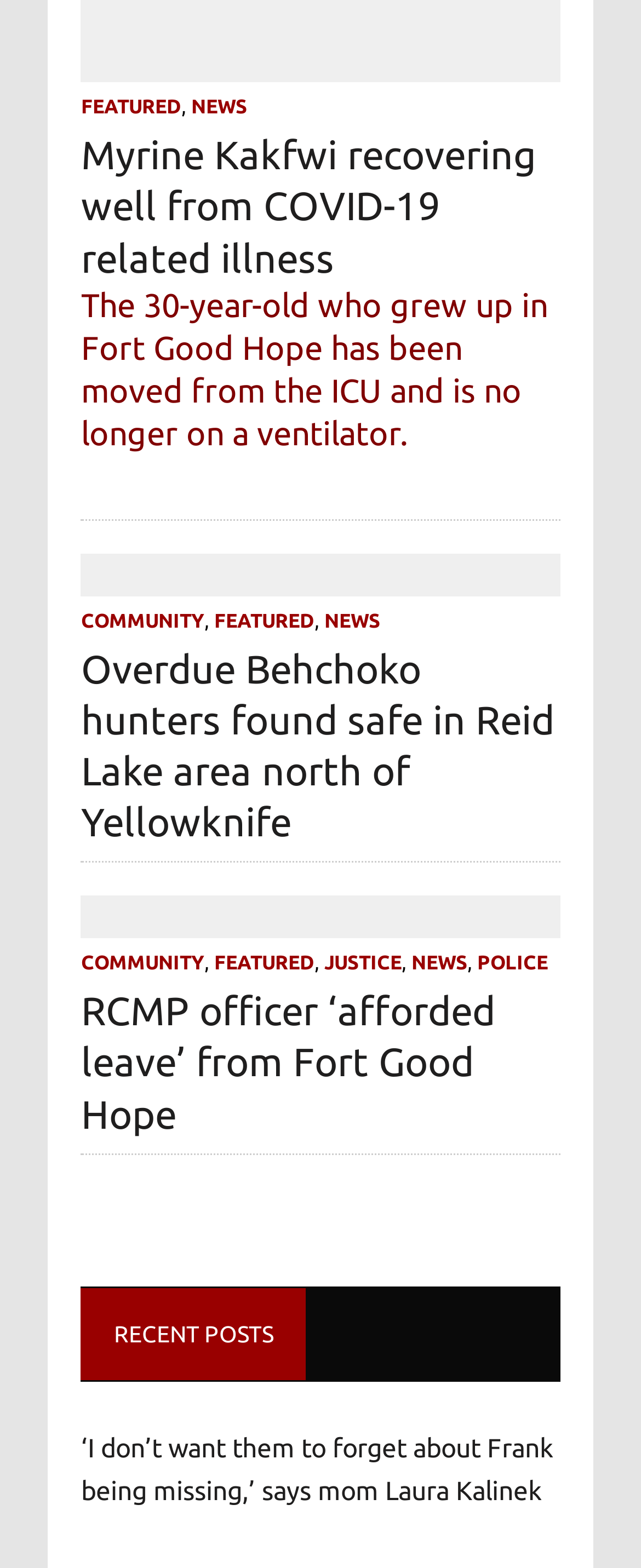Locate the bounding box coordinates of the clickable region to complete the following instruction: "Read news about Myrine Kakfwi recovering from COVID-19."

[0.126, 0.083, 0.874, 0.323]